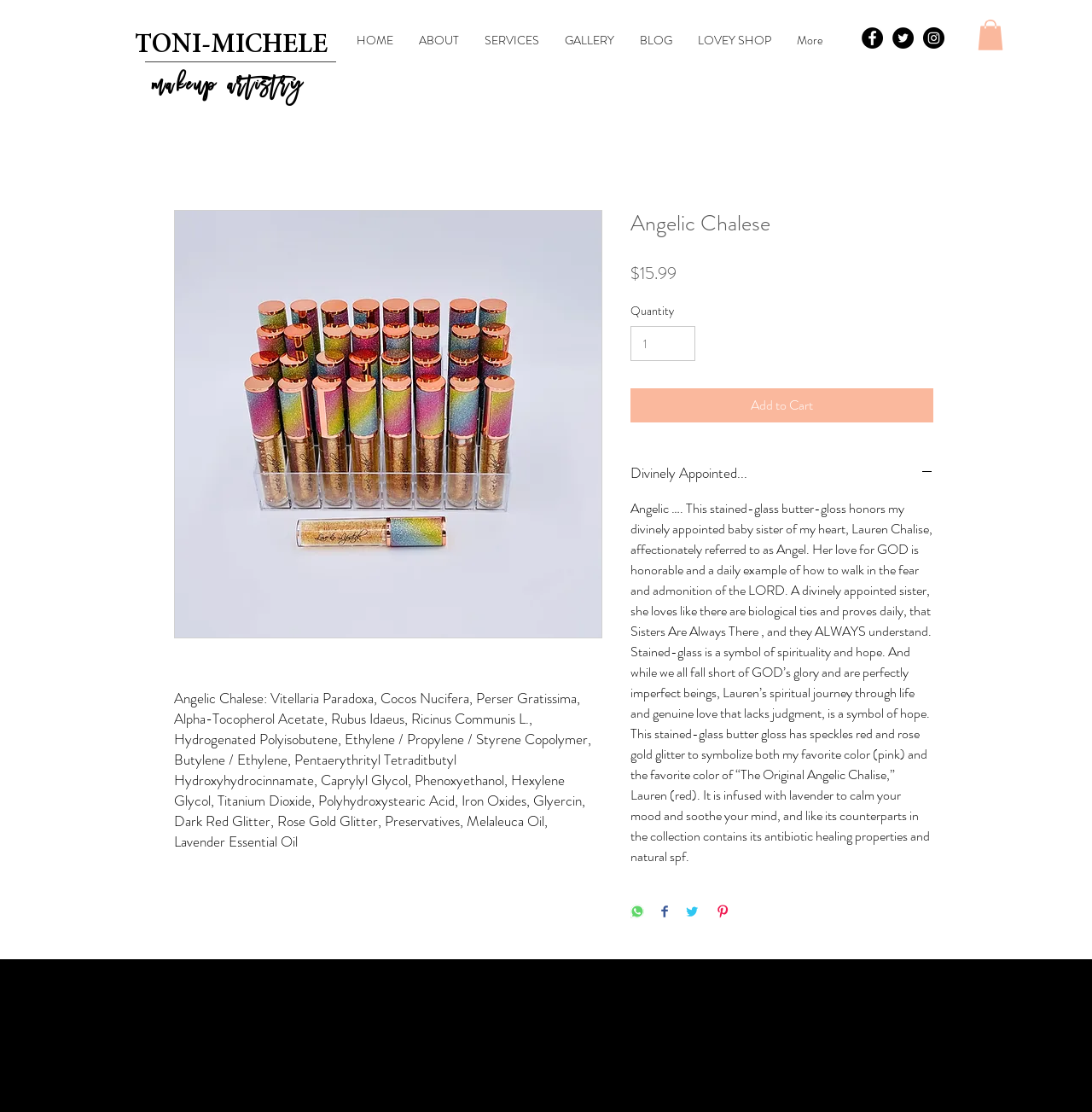Refer to the image and offer a detailed explanation in response to the question: What is the name of the product?

Based on the webpage, the product name is mentioned in the heading 'Angelic Chalese' and also in the StaticText 'Angelic Chalese: Vitellaria Paradoxa, Cocos Nucifera, Perser Gratissima, Alpha-Tocopherol Acetate, Rubus Idaeus, Ricinus Communis L., Hydrogenated Polyisobutene, Ethylene / Propylene / Styrene Copolymer, Butylene / Ethylene, Pentaerythrityl Tetraditbutyl Hydroxyhydrocinnamate, Caprylyl Glycol, Phenoxyethanol, Hexylene Glycol, Titanium Dioxide, Polyhydroxystearic Acid, Iron Oxides, Glyercin, Dark Red Glitter, Rose Gold Glitter, Preservatives, Melaleuca Oil, Lavender Essential Oil'.